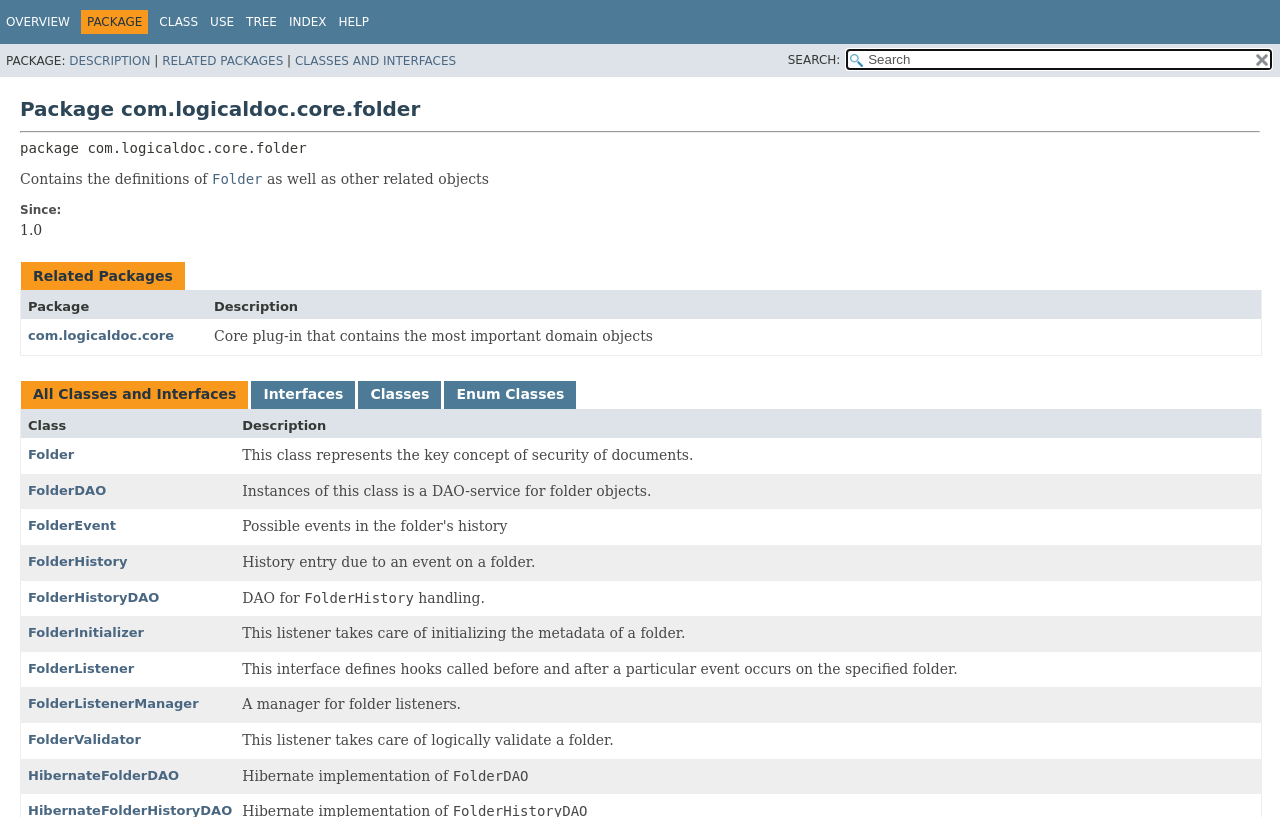How many related packages are listed?
Based on the visual information, provide a detailed and comprehensive answer.

The related package is listed below the 'Related Packages' heading and is 'com.logicaldoc.core', which is described as the 'Core plug-in that contains the most important domain objects'.